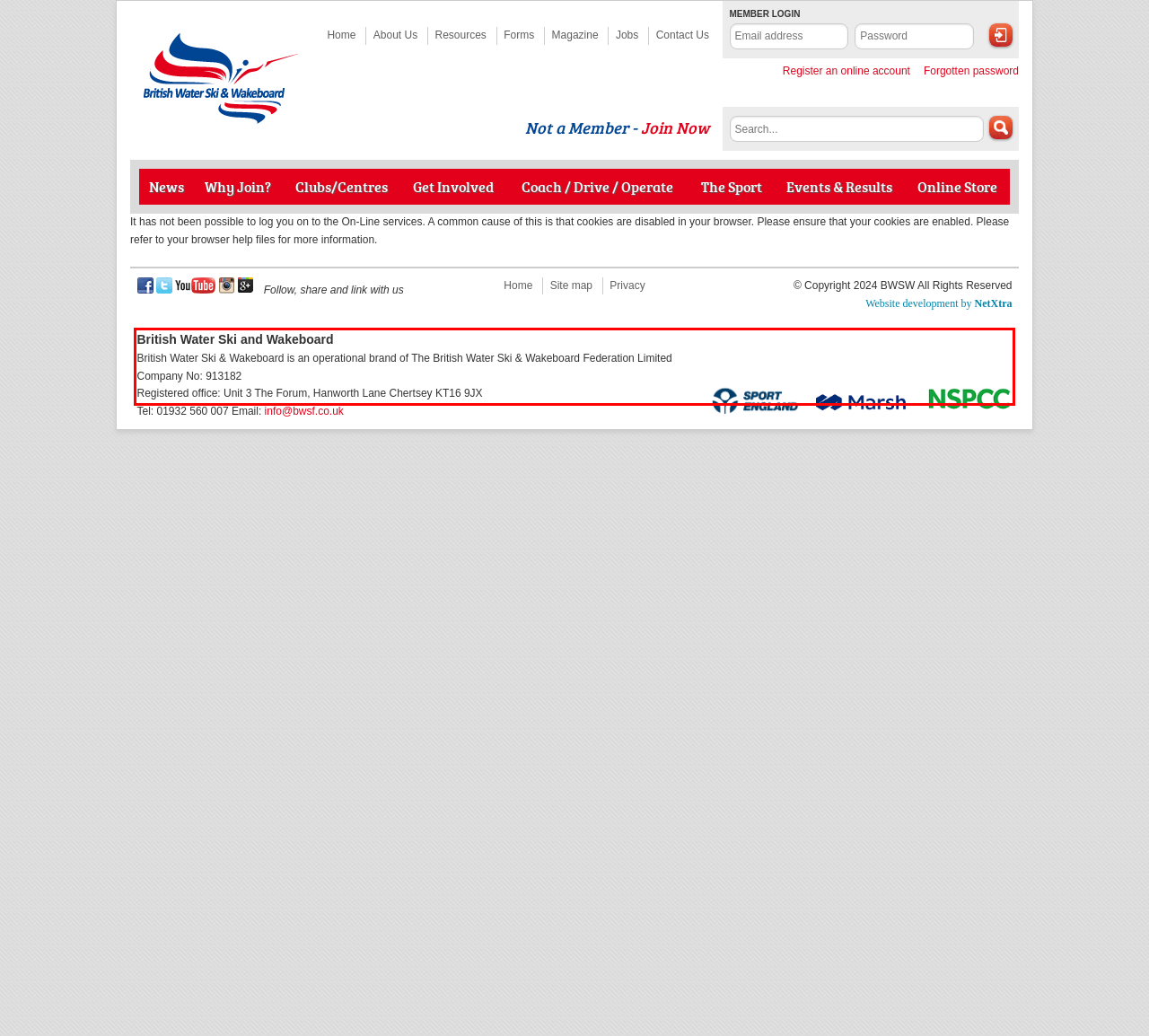Within the screenshot of the webpage, locate the red bounding box and use OCR to identify and provide the text content inside it.

British Water Ski and Wakeboard British Water Ski & Wakeboard is an operational brand of The British Water Ski & Wakeboard Federation Limited Company No: 913182 Registered office: Unit 3 The Forum, Hanworth Lane Chertsey KT16 9JX